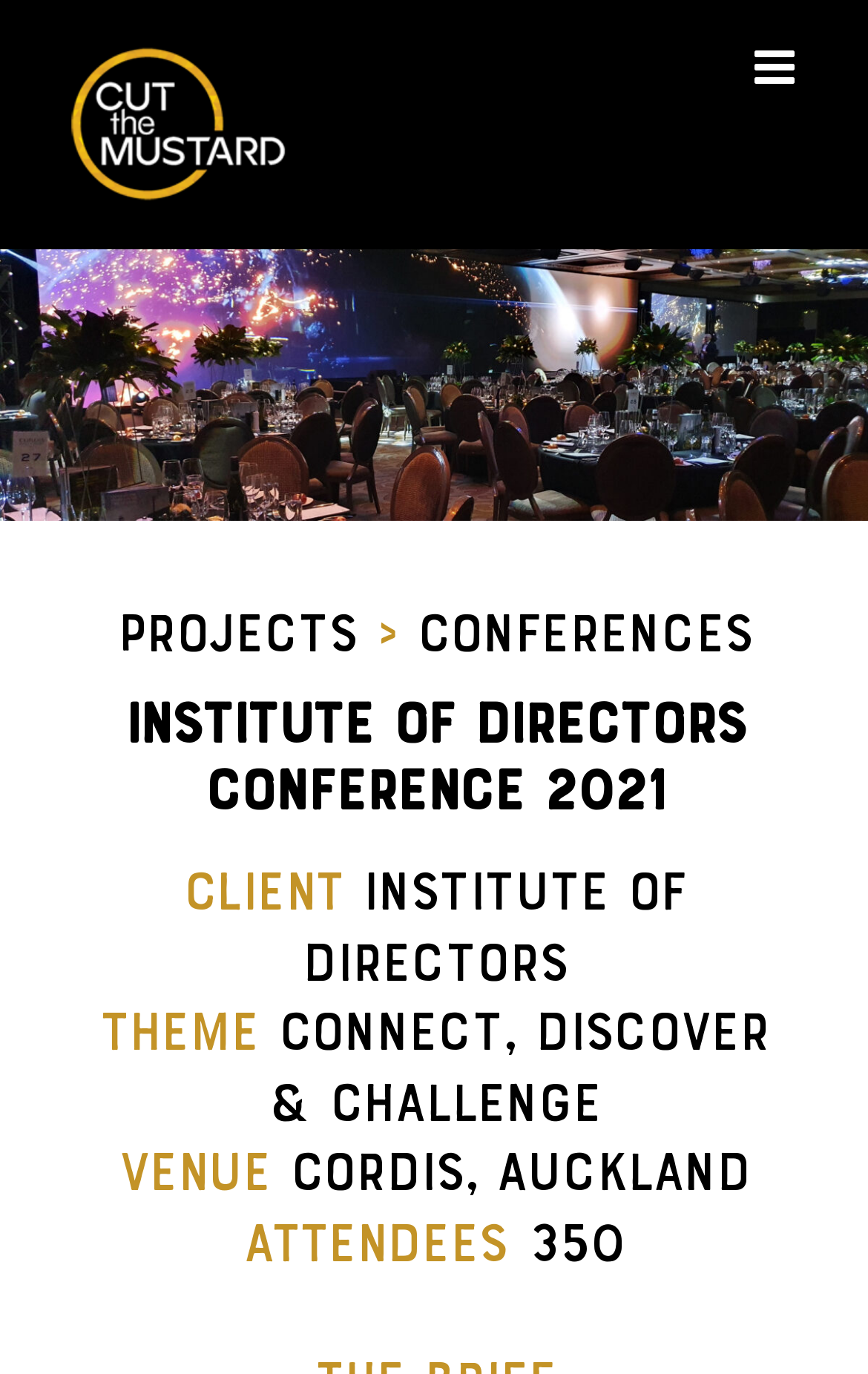Use a single word or phrase to answer the question:
What is the logo of the company that designed the conference?

Cut the Mustard Logo